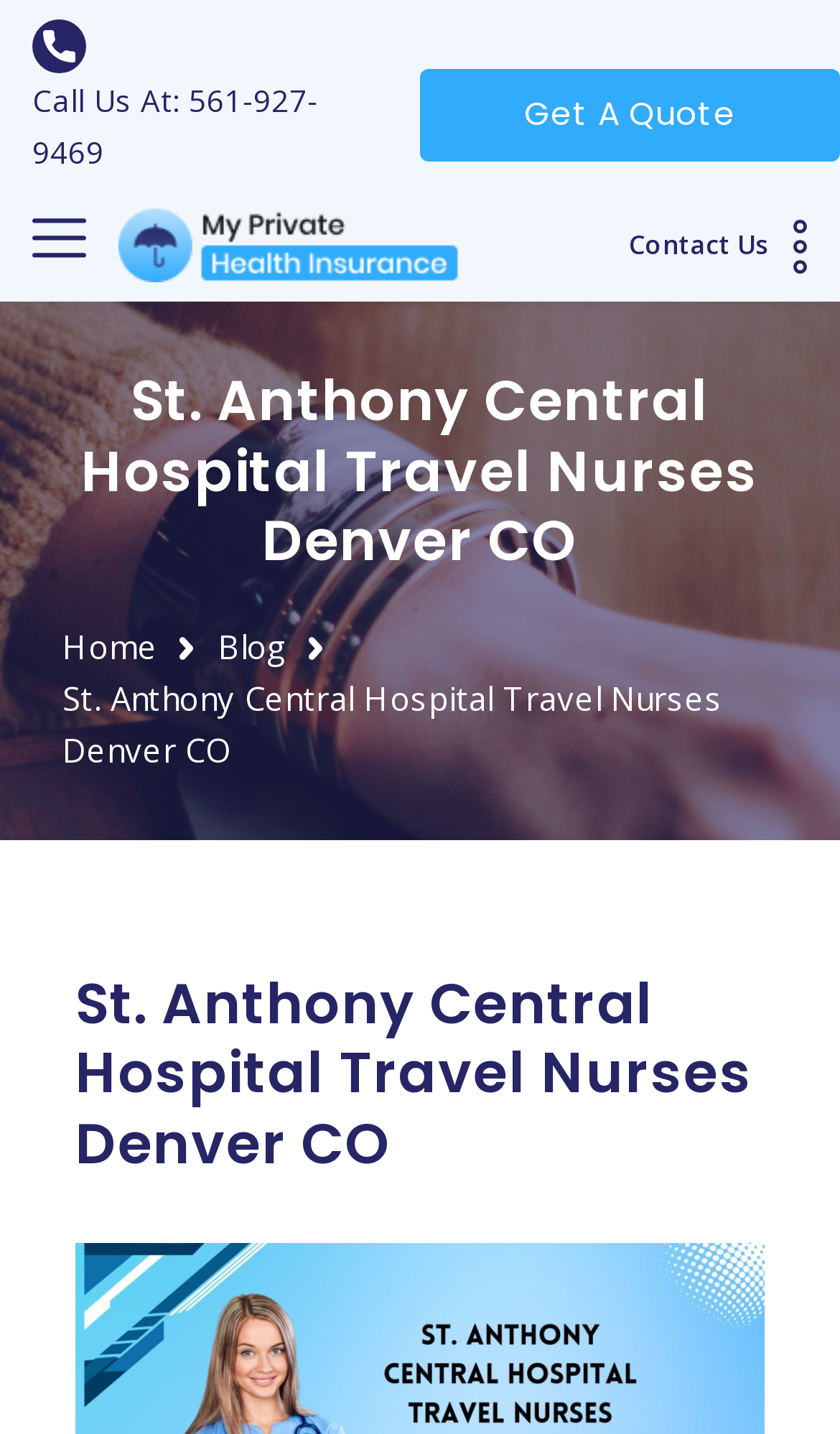Mark the bounding box of the element that matches the following description: "July 2022".

None